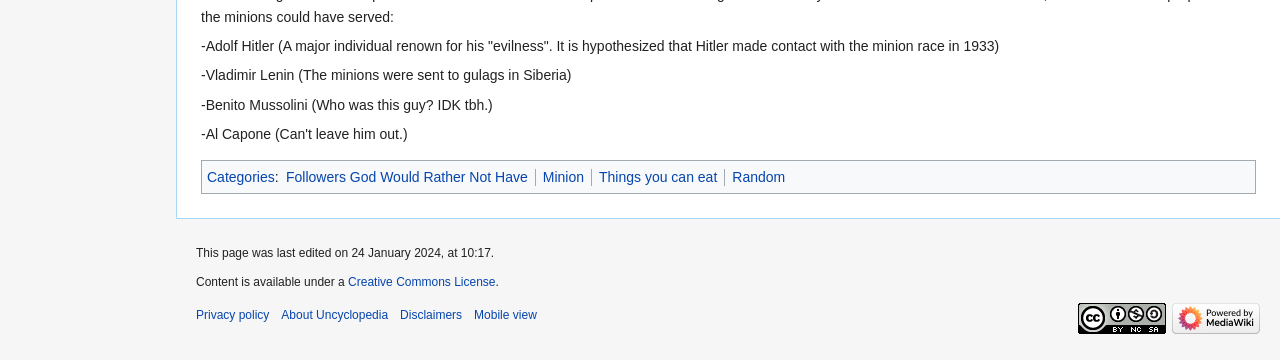Find the bounding box coordinates corresponding to the UI element with the description: "Categories". The coordinates should be formatted as [left, top, right, bottom], with values as floats between 0 and 1.

[0.162, 0.468, 0.215, 0.513]